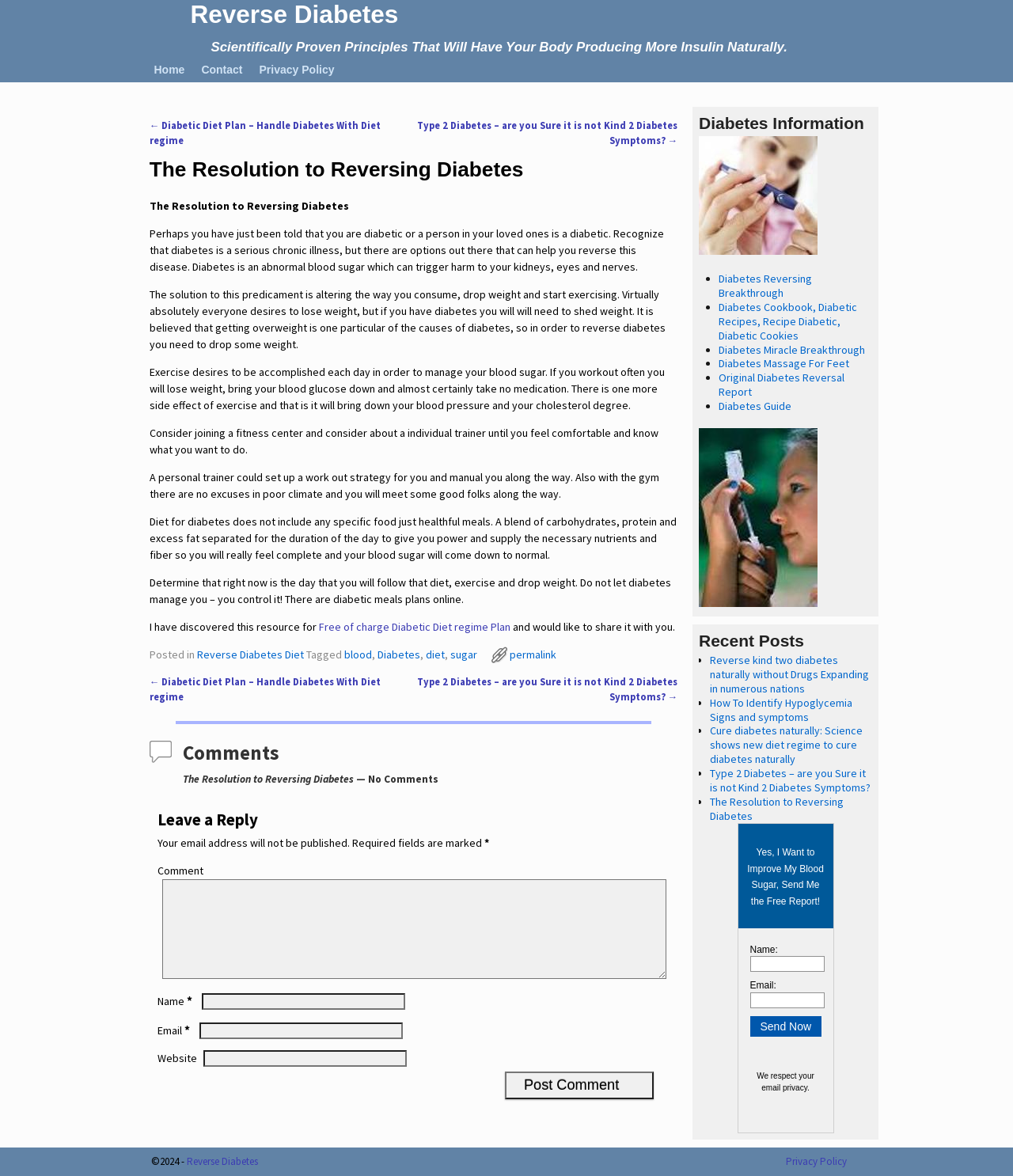Produce an elaborate caption capturing the essence of the webpage.

The webpage is about reversing diabetes, with a focus on natural methods and lifestyle changes. At the top, there is a heading "Reverse Diabetes" followed by a subheading that explains the scientifically proven principles to produce more insulin naturally. Below this, there are three links to navigate to other pages: "Home", "Contact", and "Privacy Policy".

The main content of the page is divided into two sections. The left section contains an article with a heading "The Resolution to Reversing Diabetes". The article discusses the importance of recognizing diabetes as a serious chronic illness and the need to make lifestyle changes to reverse it. It explains that altering one's diet, losing weight, and exercising regularly can help manage blood sugar levels and potentially reverse diabetes. The article also mentions the benefits of working with a personal trainer and following a healthy diet plan.

Below the article, there are links to navigate to previous and next posts, as well as a footer section with links to related topics such as "Reverse Diabetes Diet", "blood", "Diabetes", "diet", "sugar", and "permalink".

On the right side of the page, there is a complementary section with two parts. The top part has a heading "Diabetes Information" and contains an image related to reversing diabetes. Below the image, there is a list of links to other resources on diabetes, including "Diabetes Reversing Breakthrough", "Diabetes Cookbook", and "Diabetes Miracle Breakthrough".

The bottom part of the complementary section has a heading "Recent Posts" and lists links to other articles on the website, including "Reverse kind two diabetes naturally without Drugs", "How To Identify Hypoglycemia Signs and symptoms", and "Cure diabetes naturally: Science shows new diet regime to cure diabetes naturally".

At the very bottom of the page, there is a section for leaving a comment, with fields for name, email, website, and comment, as well as a "Post Comment" button.